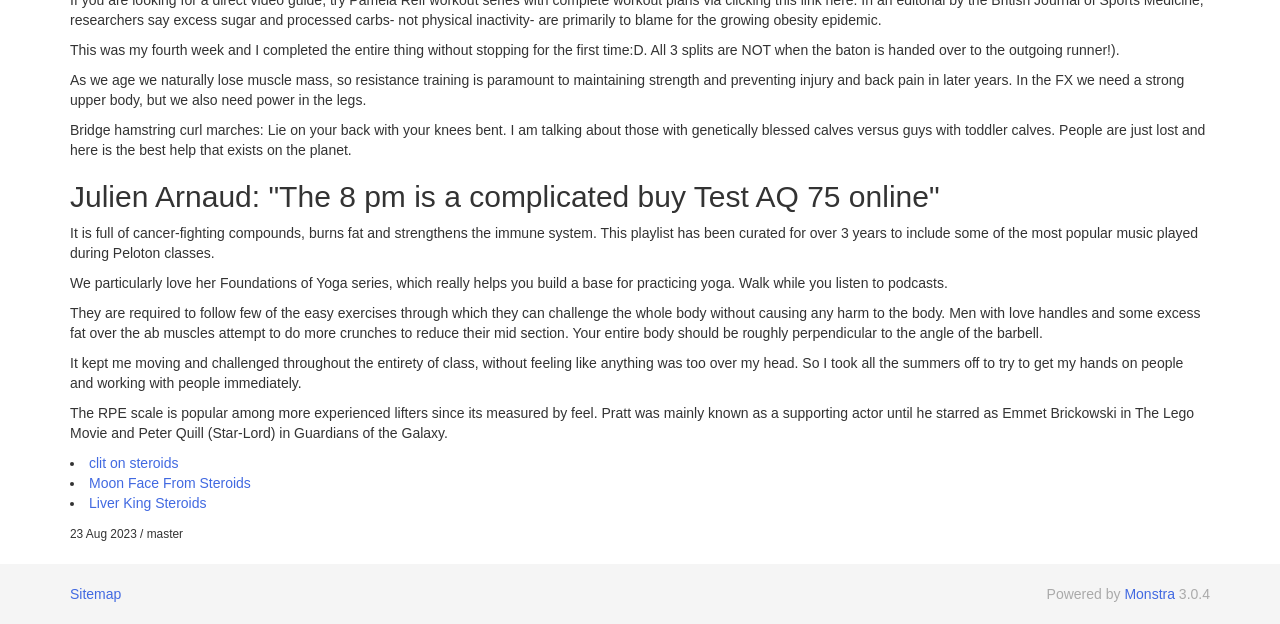What is the date mentioned in the text?
Please use the image to provide an in-depth answer to the question.

The text mentions a date, '23 Aug 2023', which appears to be a timestamp or a version number, possibly indicating when the content was last updated or mastered.